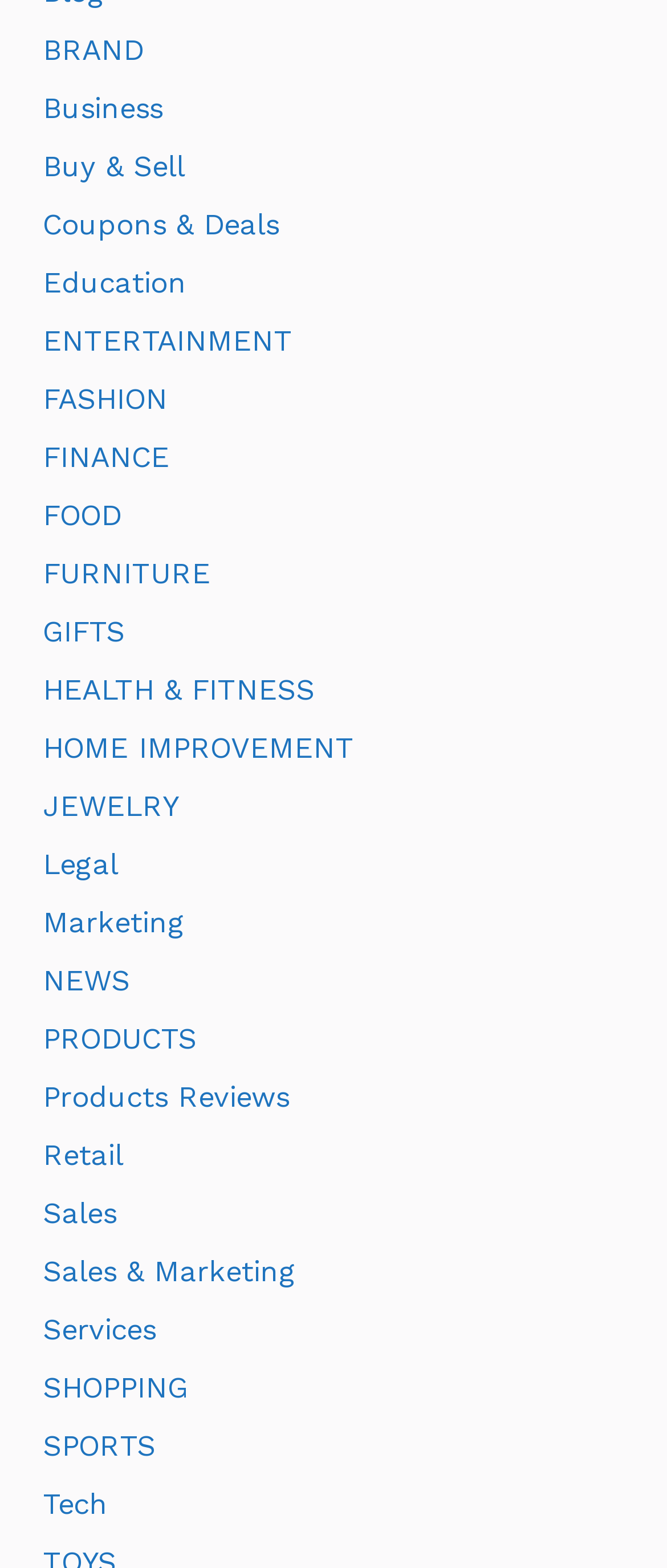Answer briefly with one word or phrase:
How many categories start with the letter 'F'?

3